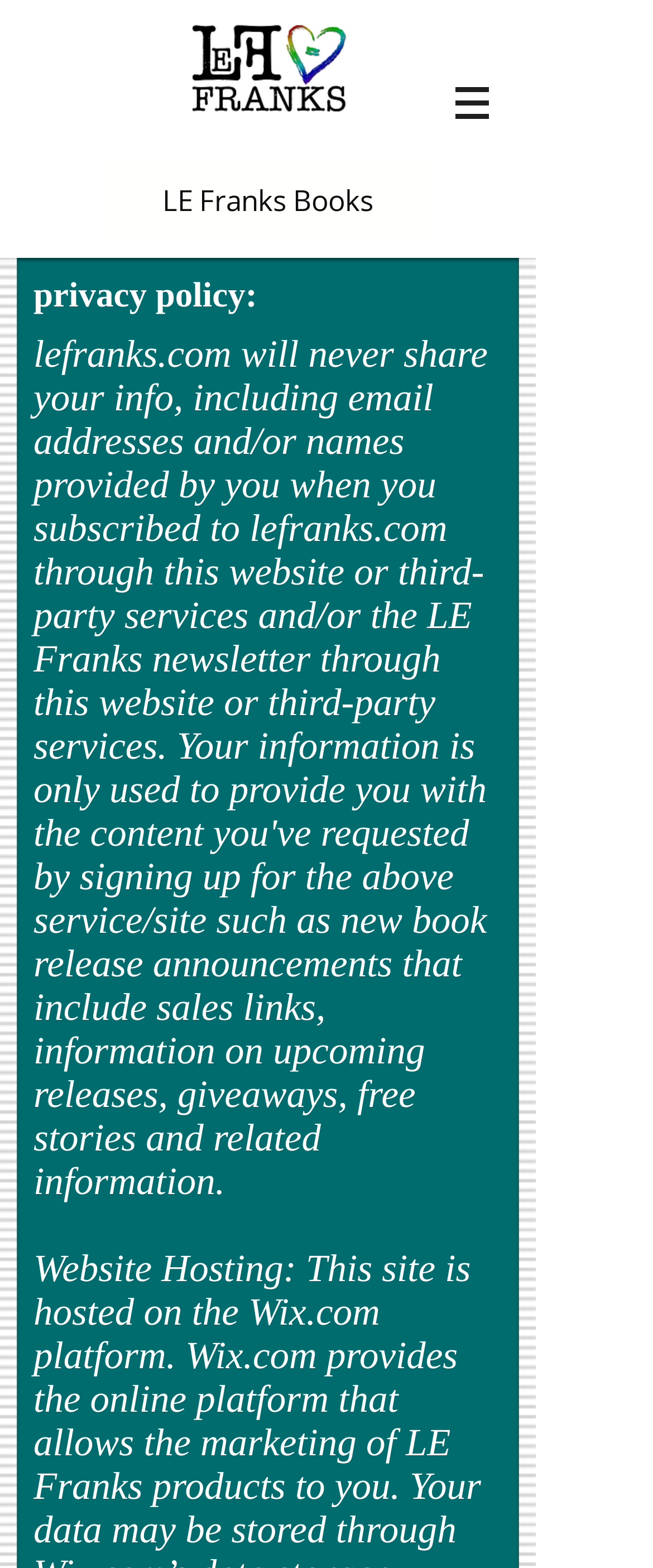Find the bounding box coordinates for the HTML element described in this sentence: "Editor". Provide the coordinates as four float numbers between 0 and 1, in the format [left, top, right, bottom].

None